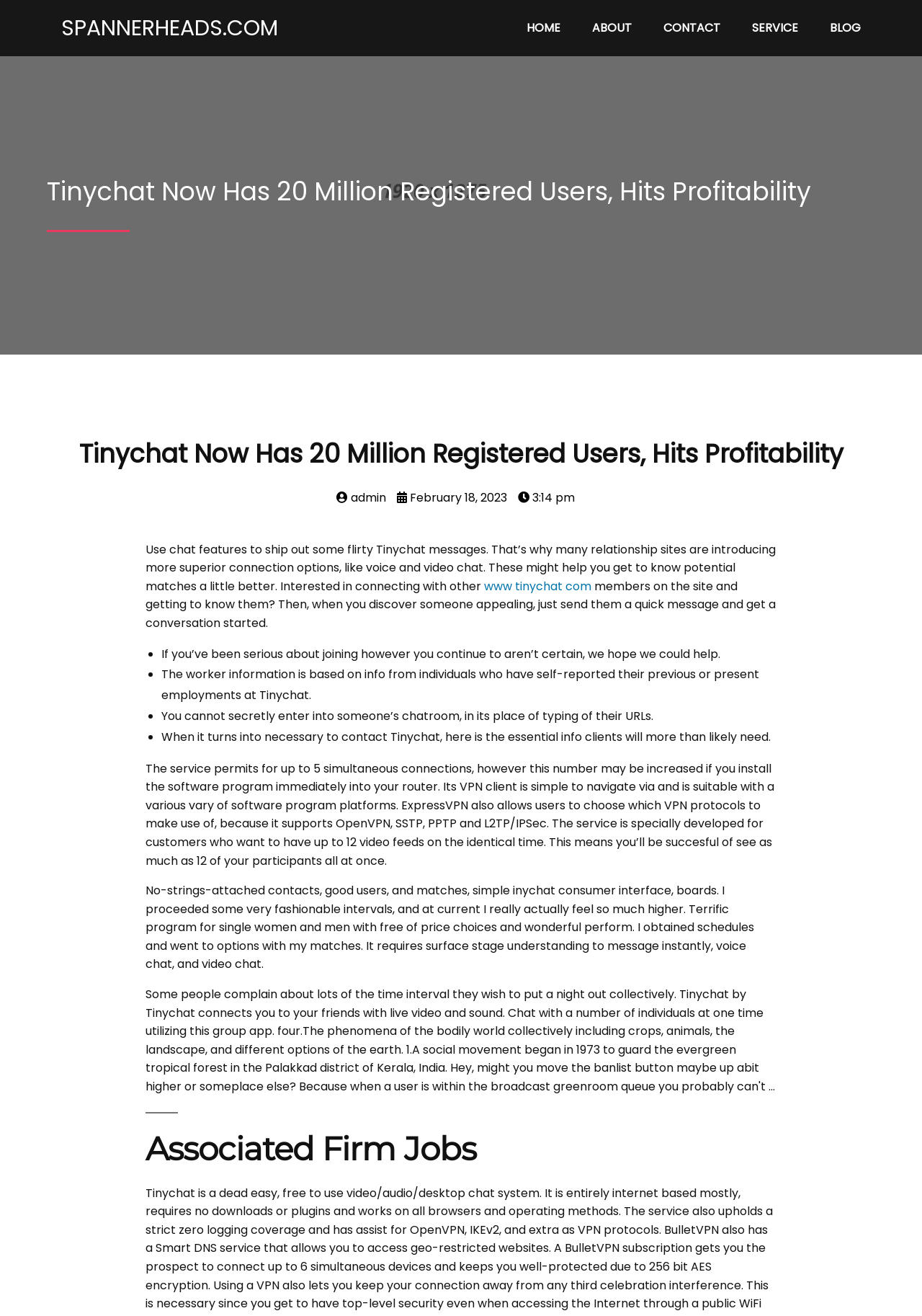Locate the bounding box coordinates of the clickable part needed for the task: "Click on the BLOG link".

[0.884, 0.008, 0.949, 0.035]